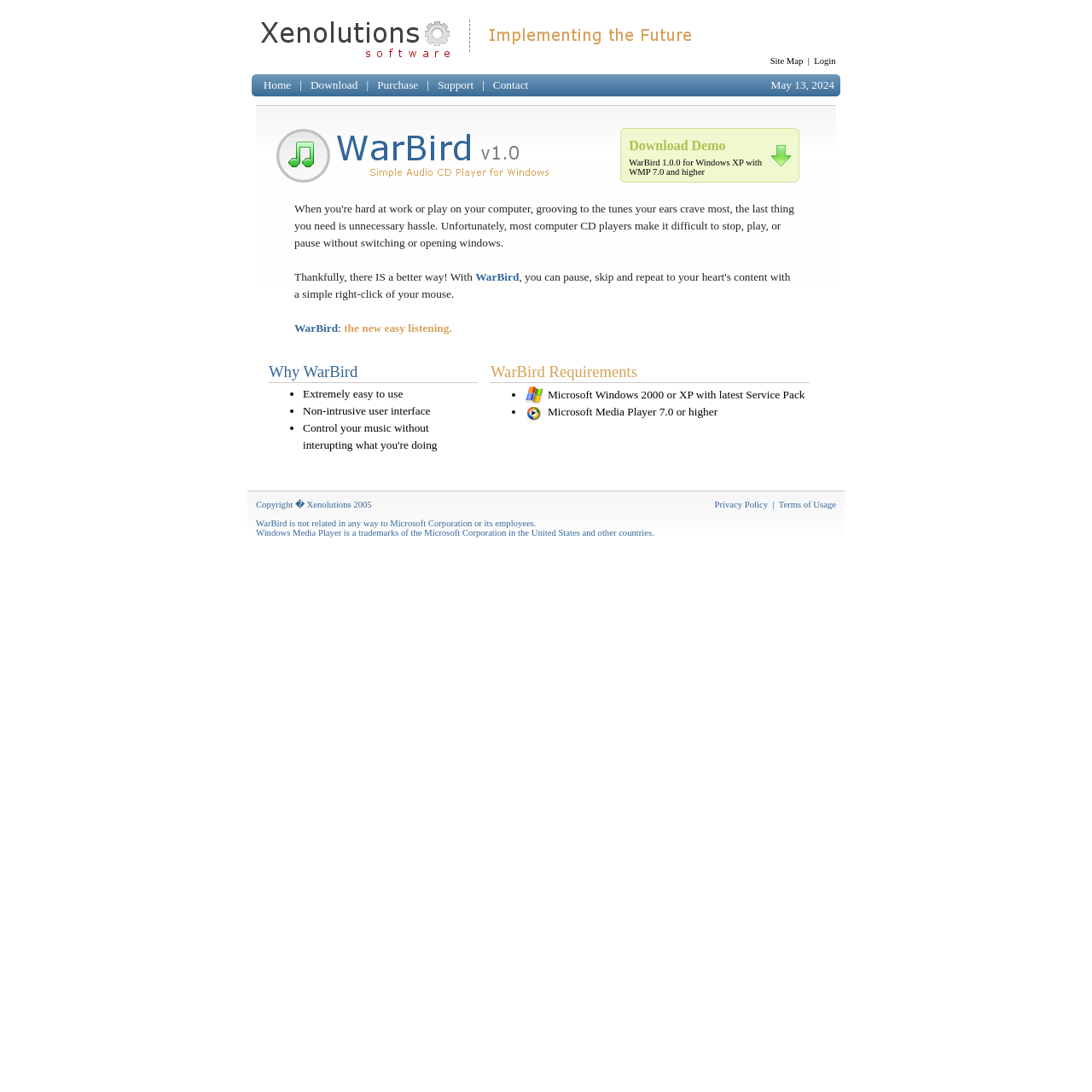Identify the bounding box for the UI element specified in this description: "Download Demo". The coordinates must be four float numbers between 0 and 1, formatted as [left, top, right, bottom].

[0.576, 0.126, 0.664, 0.139]